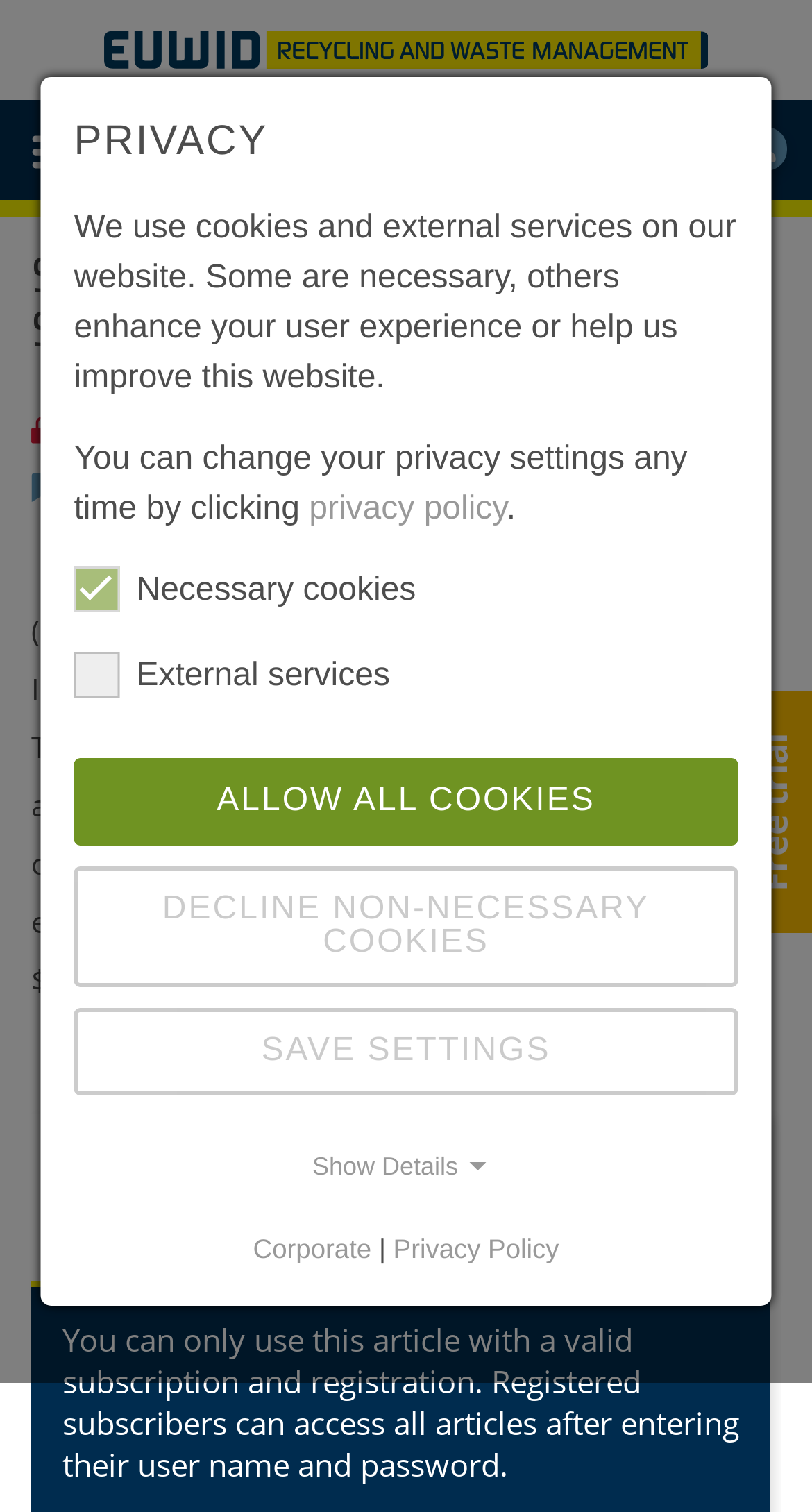Answer the question below in one word or phrase:
How much did Signature Group Holdings pay in cash for the recycling business?

$500m